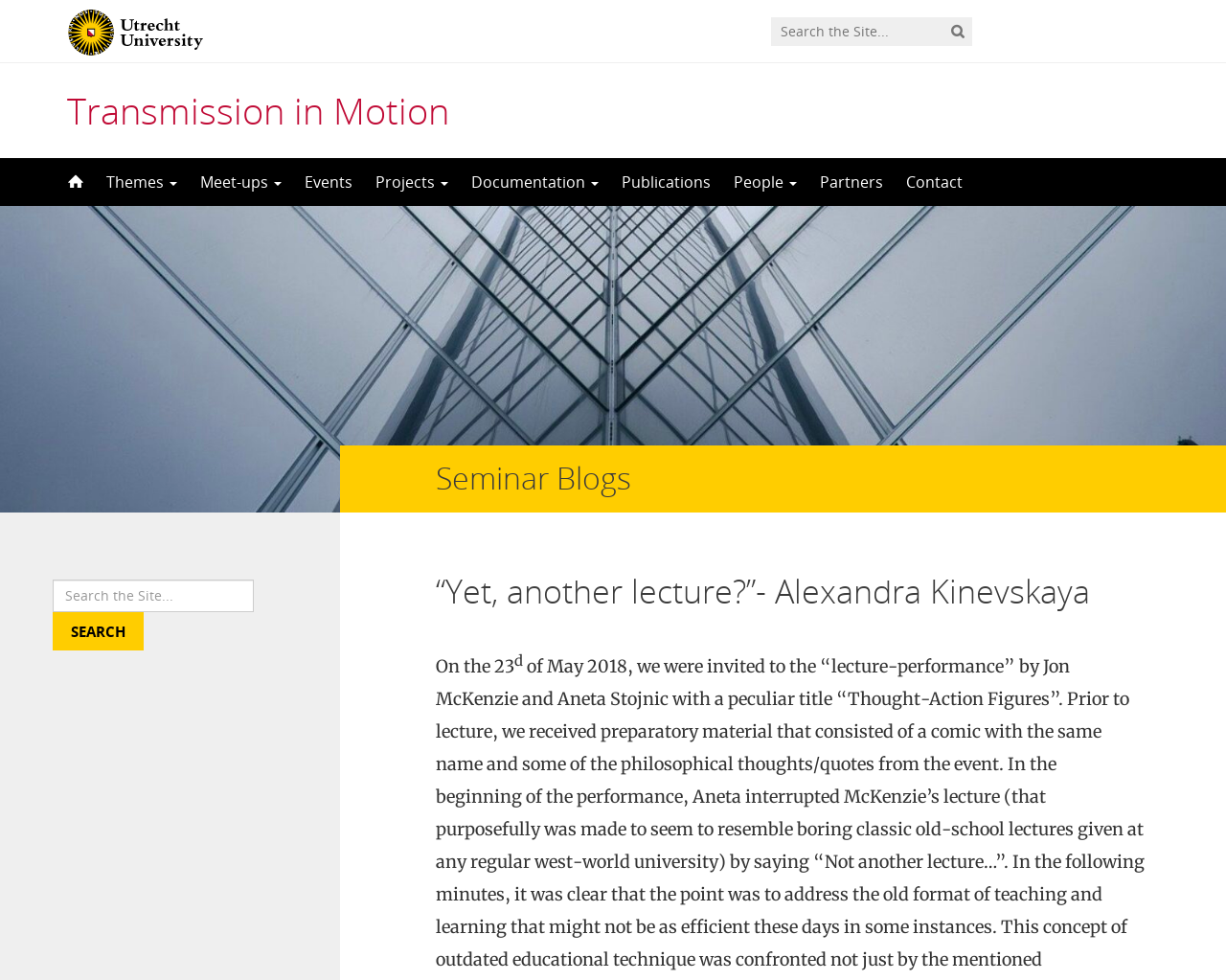Please locate the bounding box coordinates of the element's region that needs to be clicked to follow the instruction: "Read the seminar blog '“Yet, another lecture?”- Alexandra Kinevskaya'". The bounding box coordinates should be provided as four float numbers between 0 and 1, i.e., [left, top, right, bottom].

[0.355, 0.582, 0.934, 0.625]